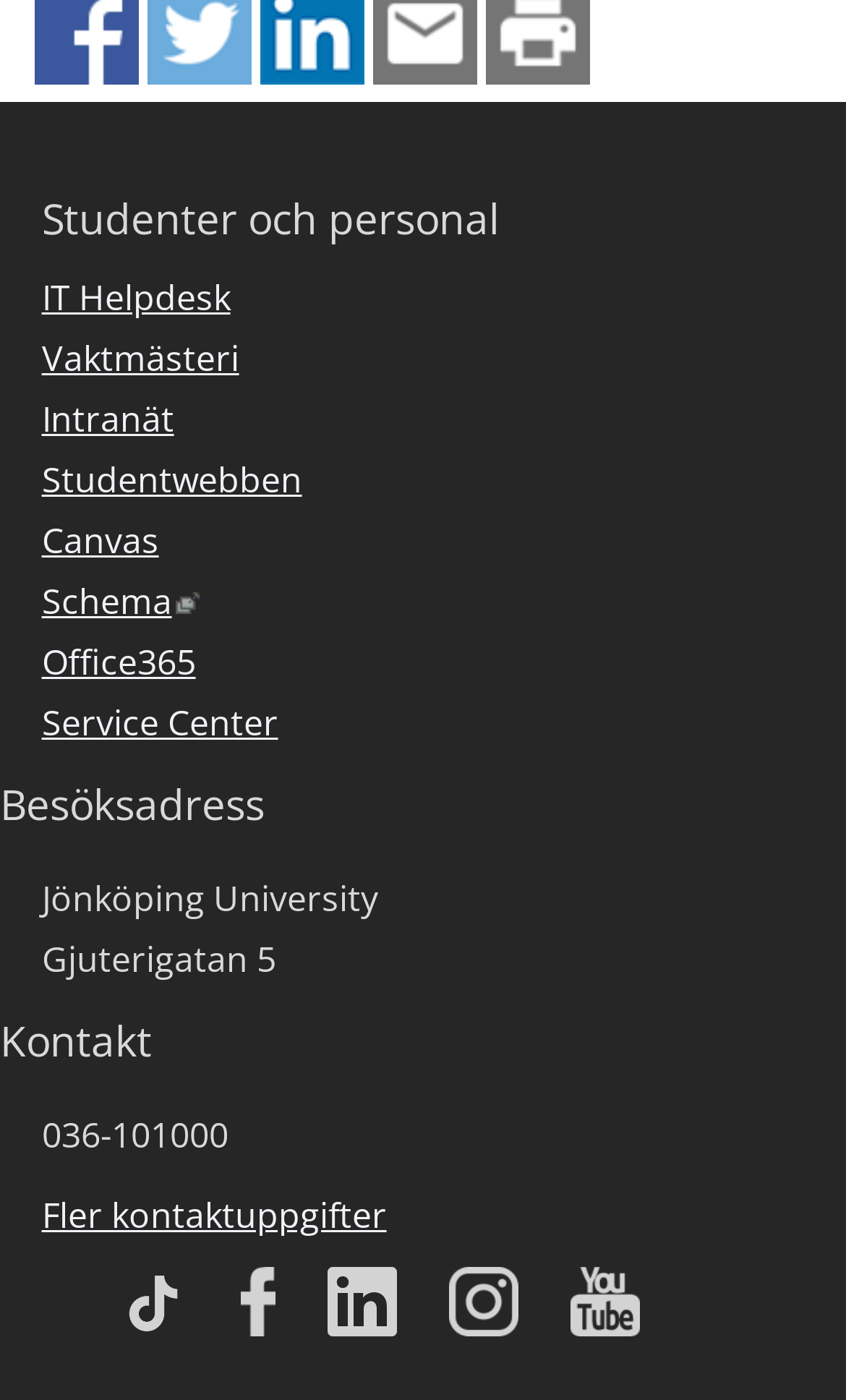Determine the bounding box coordinates of the clickable element necessary to fulfill the instruction: "Get more contact information". Provide the coordinates as four float numbers within the 0 to 1 range, i.e., [left, top, right, bottom].

[0.049, 0.851, 0.457, 0.893]